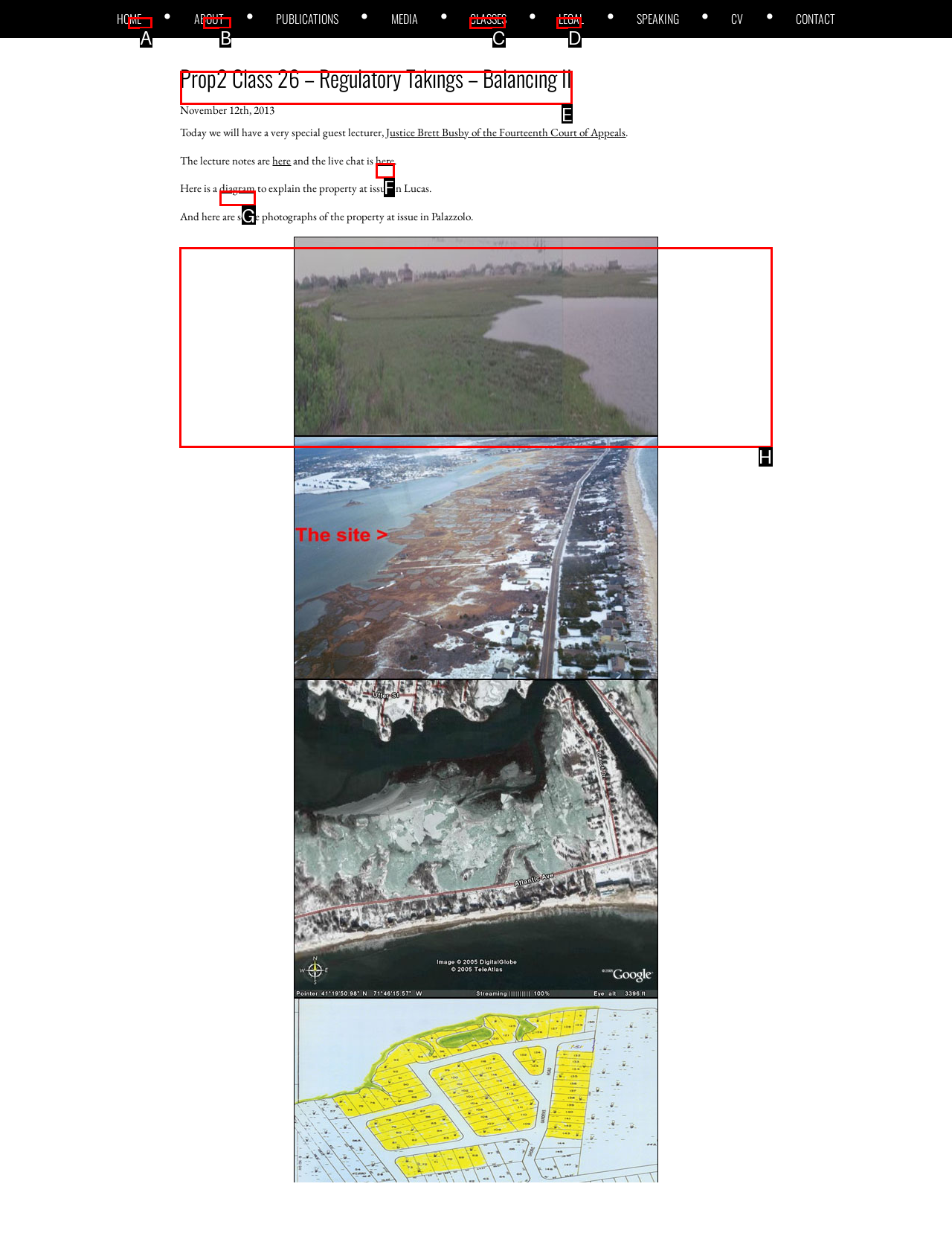Identify the letter of the UI element I need to click to carry out the following instruction: view palazzolo3 image

H